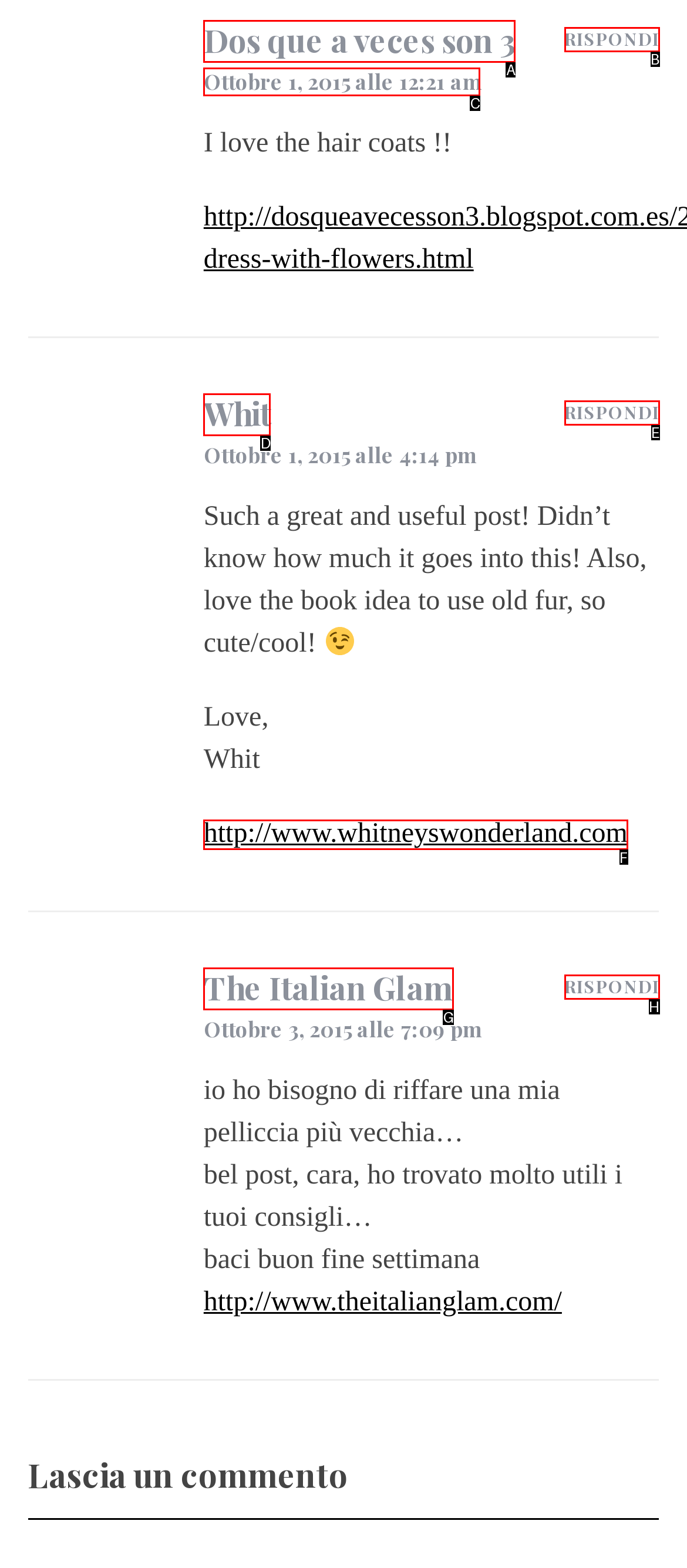Which choice should you pick to execute the task: Visit Whit's website
Respond with the letter associated with the correct option only.

F